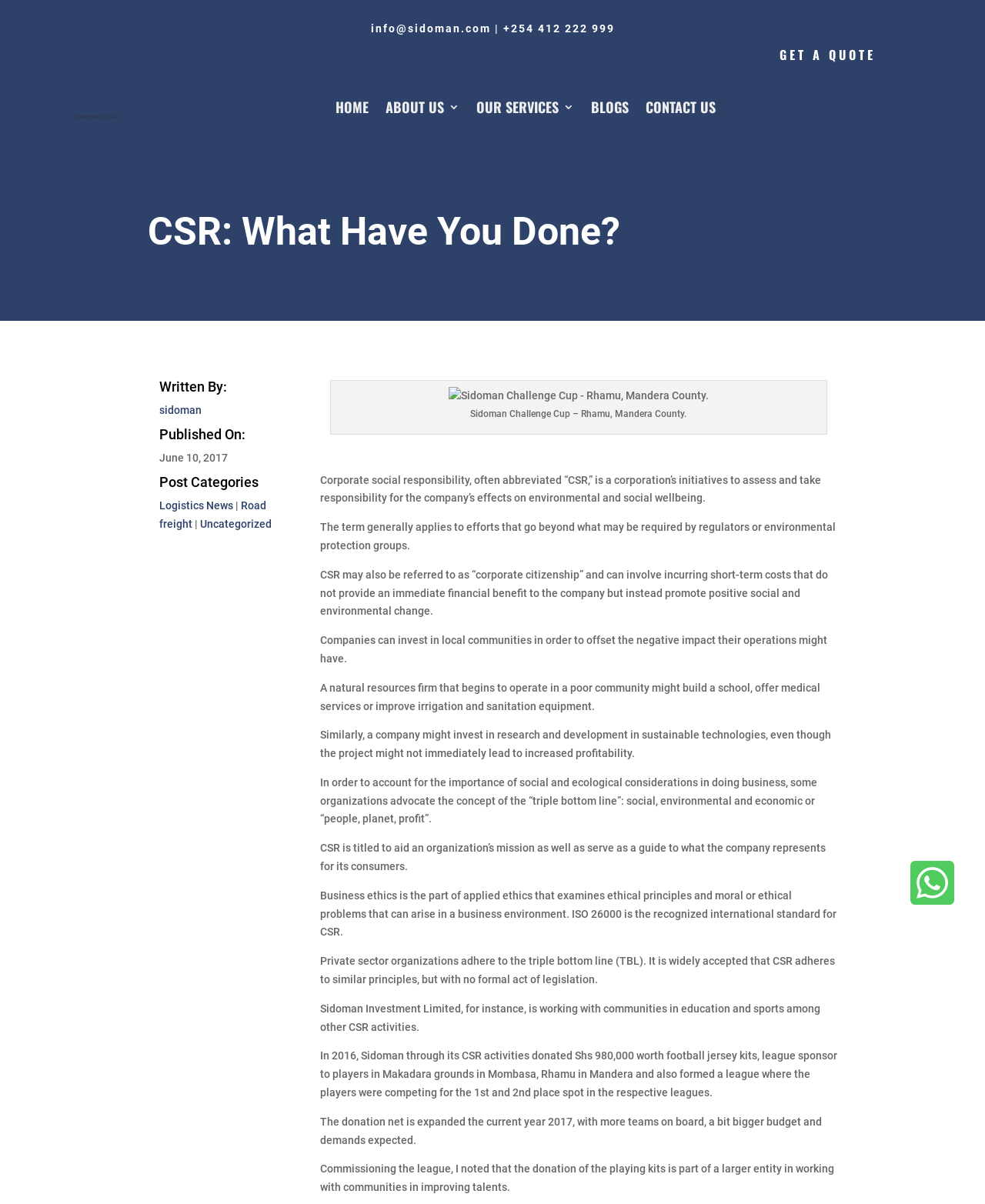Answer the question briefly using a single word or phrase: 
What is the purpose of CSR?

Promote positive social and environmental change